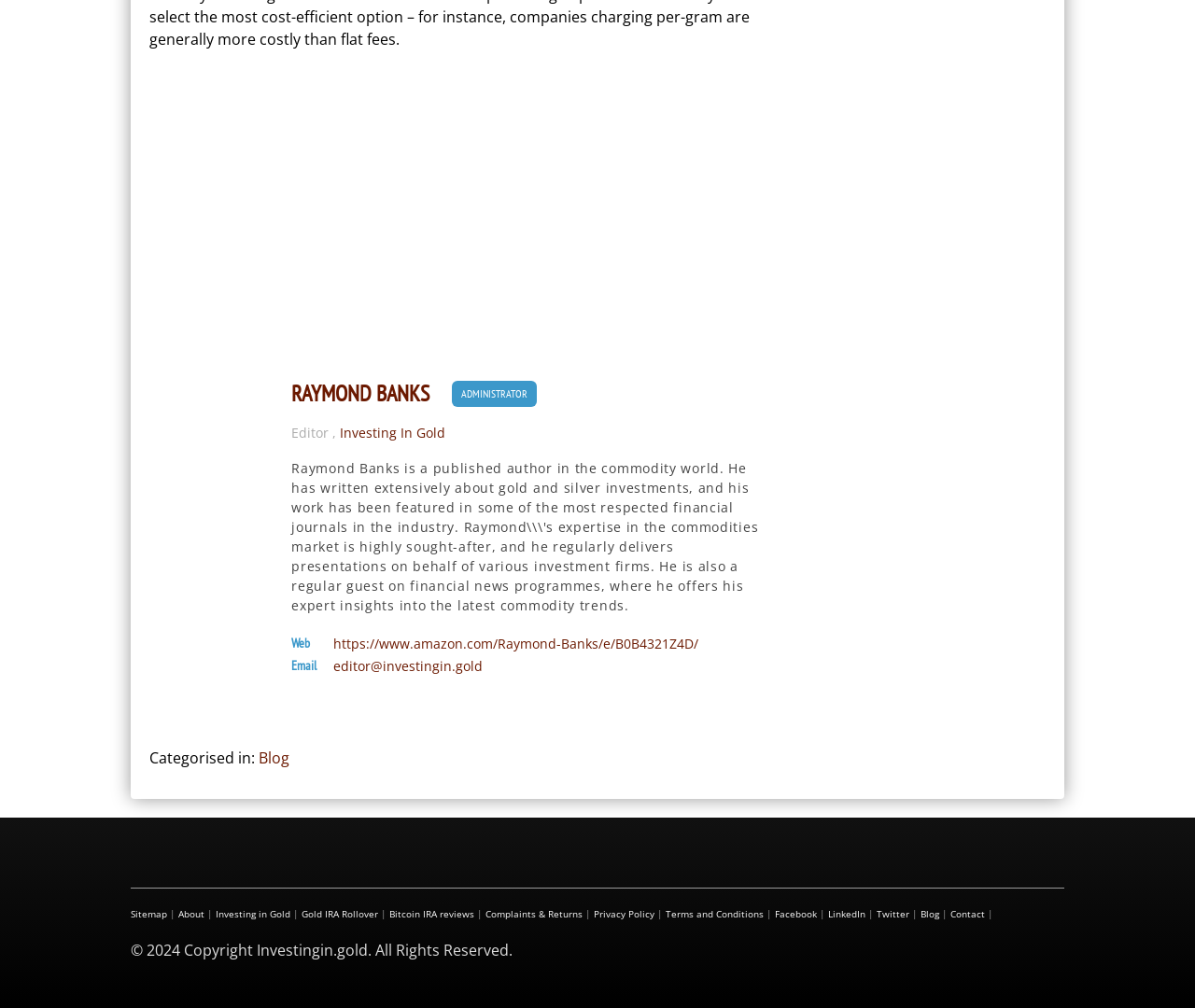Locate the UI element that matches the description Facebook in the webpage screenshot. Return the bounding box coordinates in the format (top-left x, top-left y, bottom-right x, bottom-right y), with values ranging from 0 to 1.

[0.648, 0.9, 0.684, 0.913]